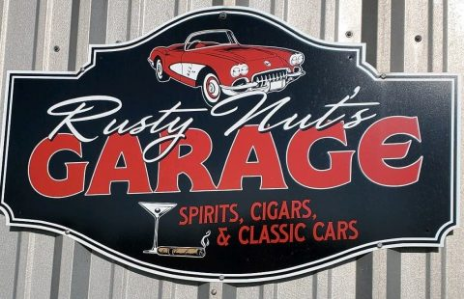What services does Rusty Nut's Garage offer?
Using the screenshot, give a one-word or short phrase answer.

SPIRITS, CIGARS, & CLASSIC CARS